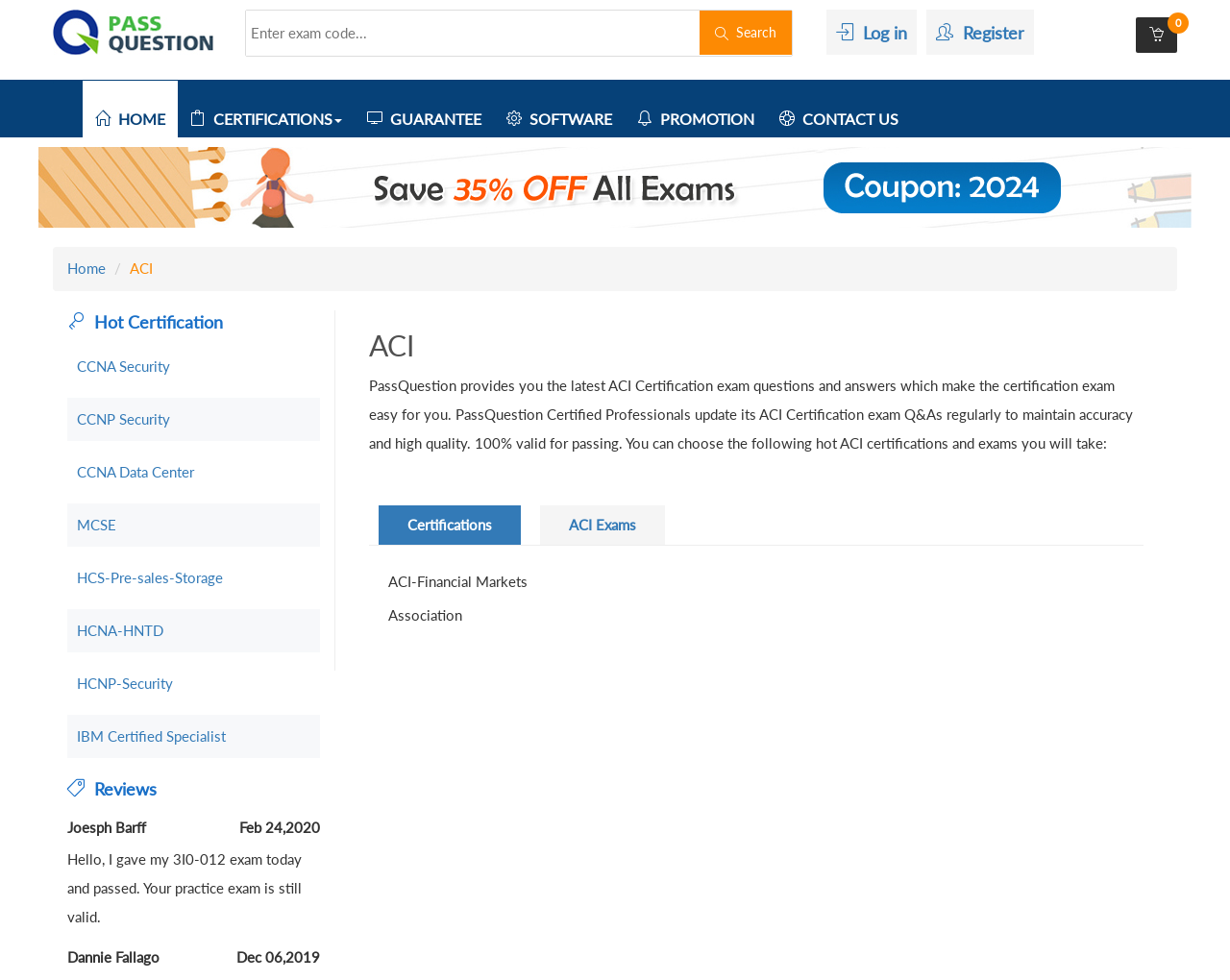Predict the bounding box of the UI element based on this description: "CCNA Data Center".

[0.062, 0.472, 0.158, 0.49]